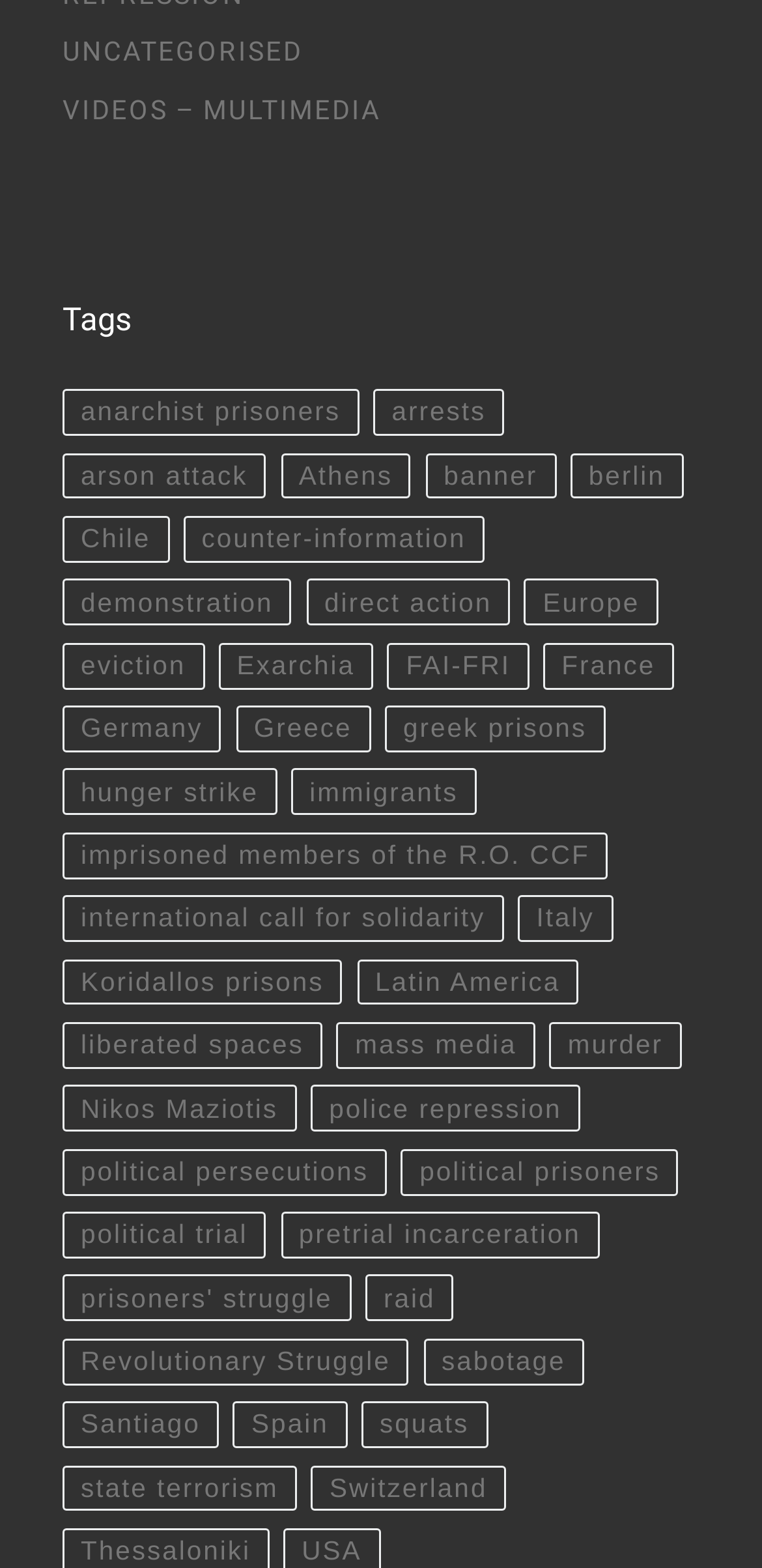Identify the bounding box coordinates of the element to click to follow this instruction: 'Contact us'. Ensure the coordinates are four float values between 0 and 1, provided as [left, top, right, bottom].

None